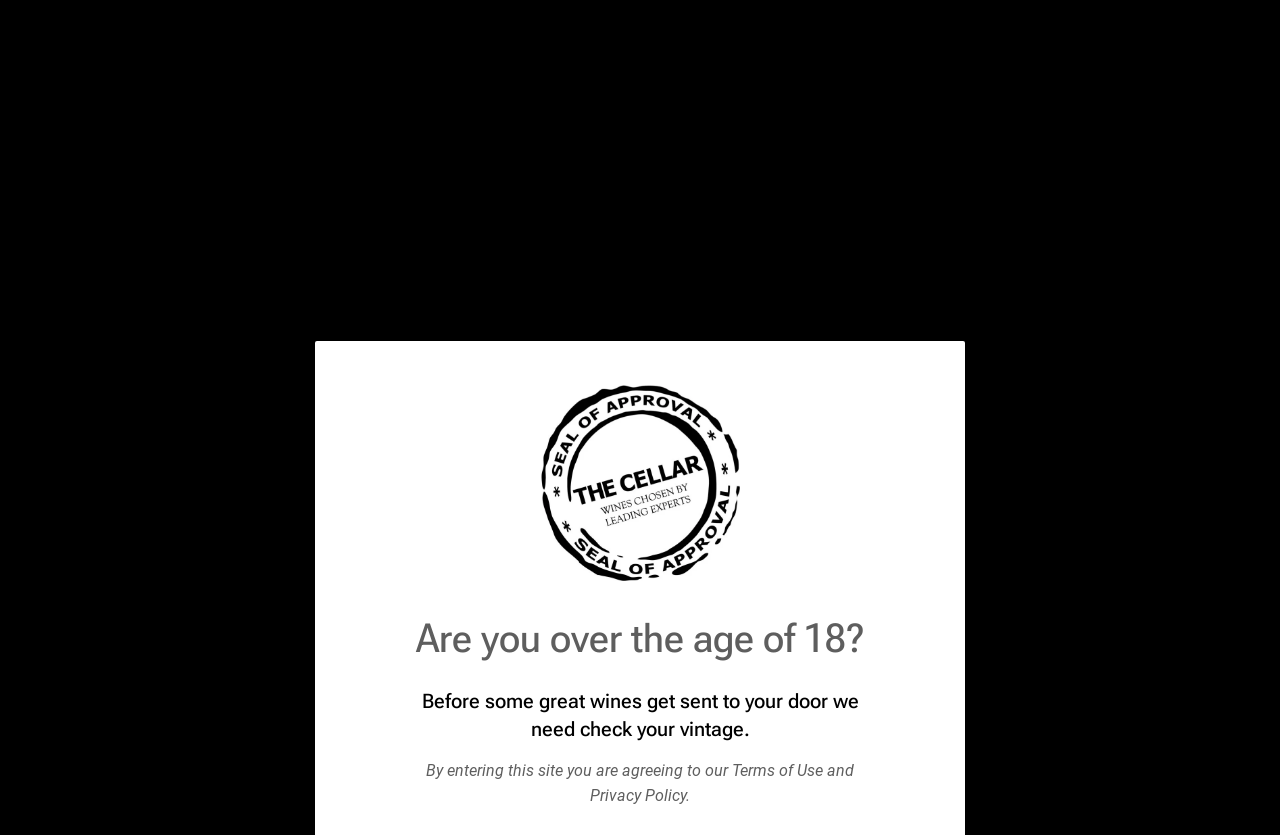Using the given element description, provide the bounding box coordinates (top-left x, top-left y, bottom-right x, bottom-right y) for the corresponding UI element in the screenshot: Learn Wine

[0.388, 0.12, 0.504, 0.189]